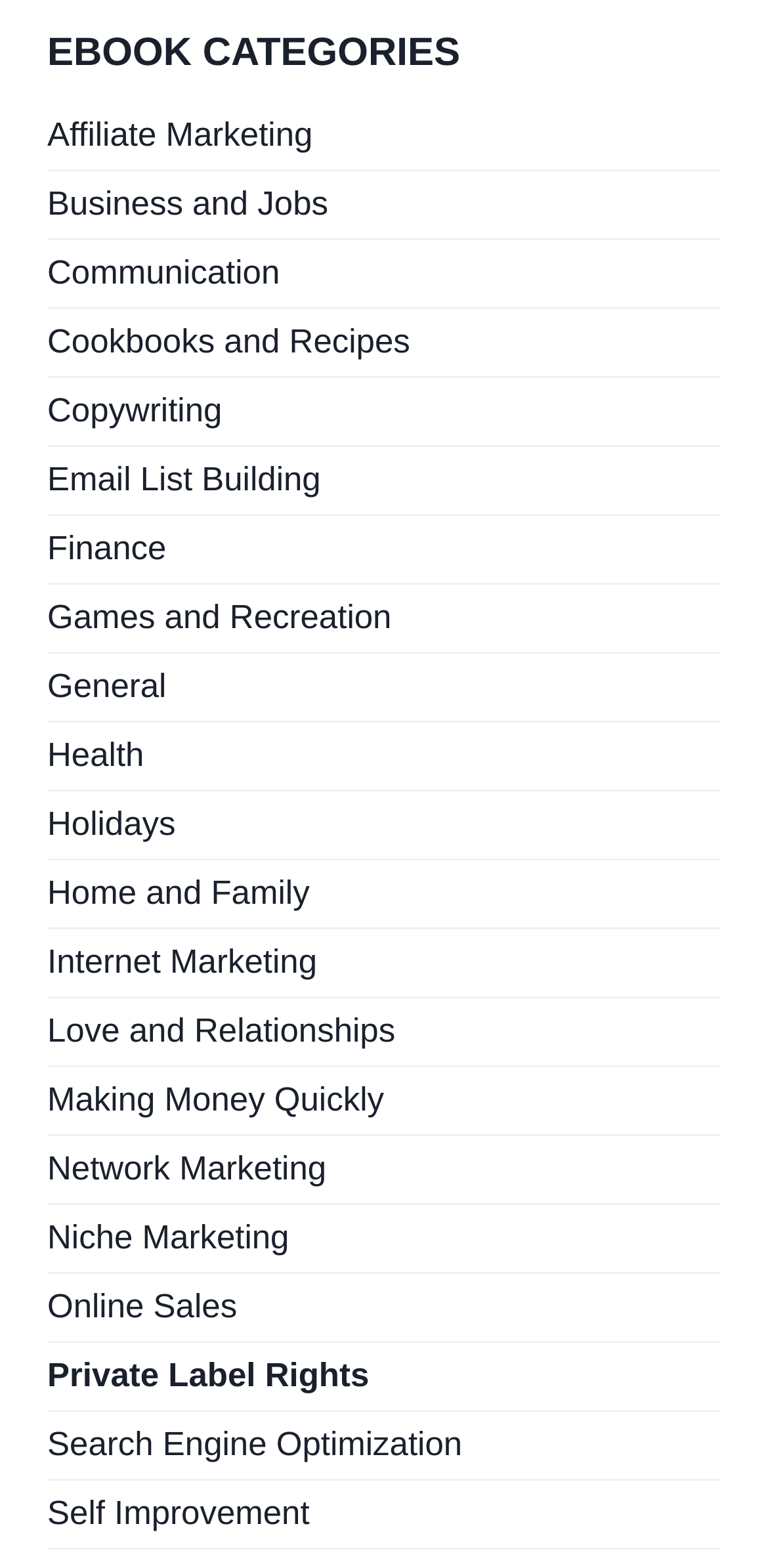Find the bounding box coordinates for the HTML element described in this sentence: "Niche Marketing". Provide the coordinates as four float numbers between 0 and 1, in the format [left, top, right, bottom].

[0.062, 0.769, 0.938, 0.813]